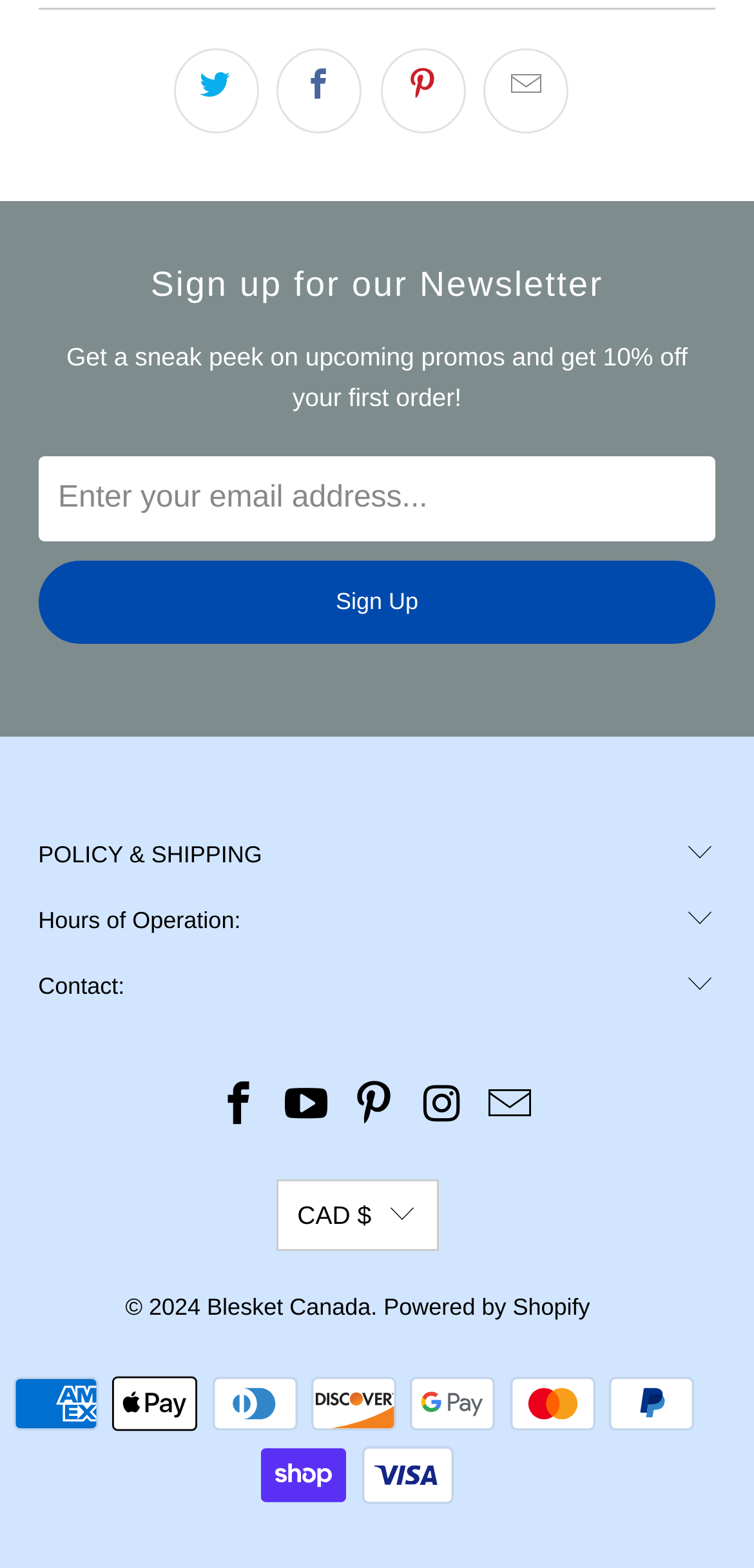Provide the bounding box coordinates of the section that needs to be clicked to accomplish the following instruction: "Click on the Sports link."

None